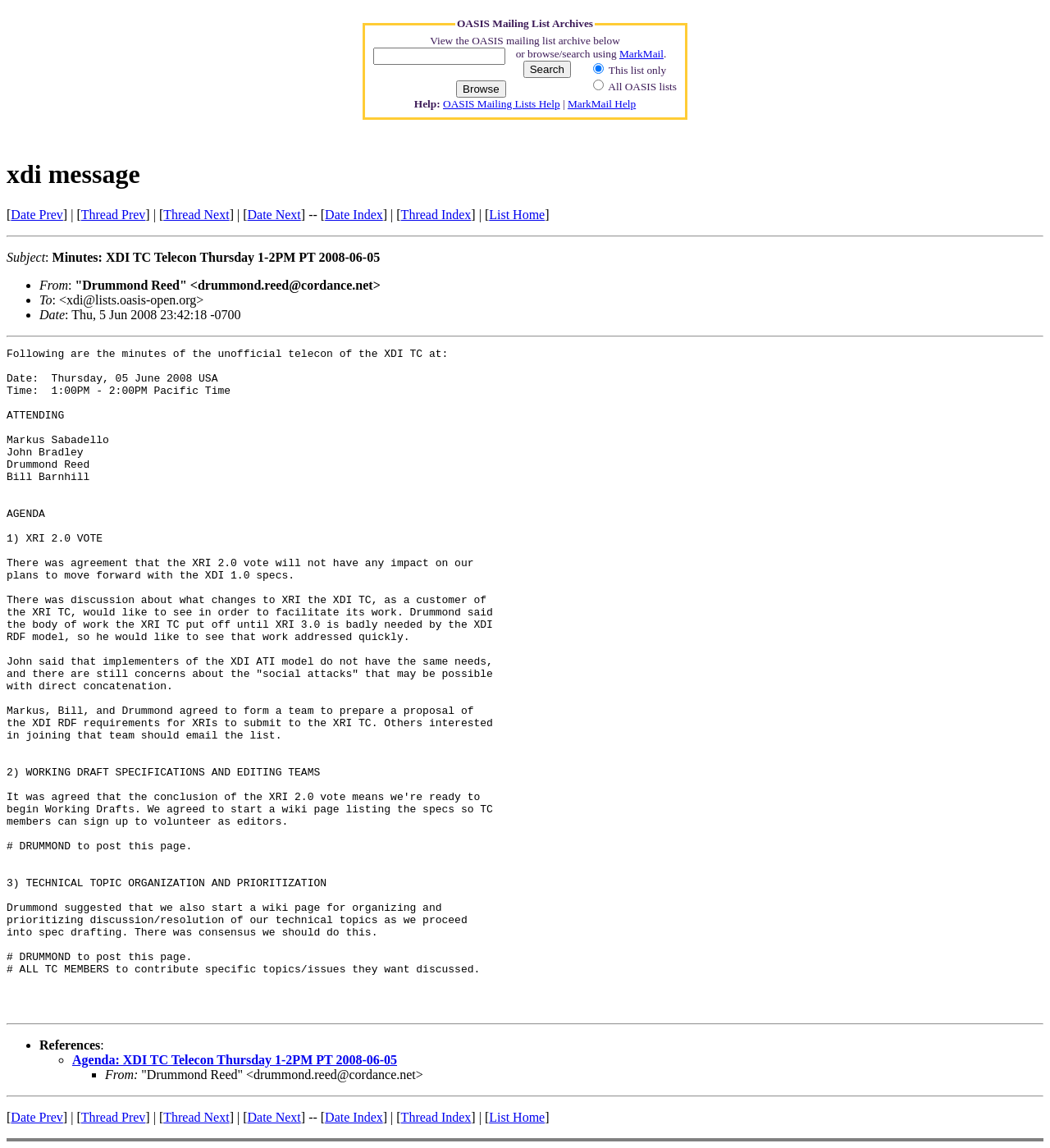Find the bounding box coordinates of the area to click in order to follow the instruction: "Search the OASIS mailing list archive".

[0.355, 0.041, 0.481, 0.056]